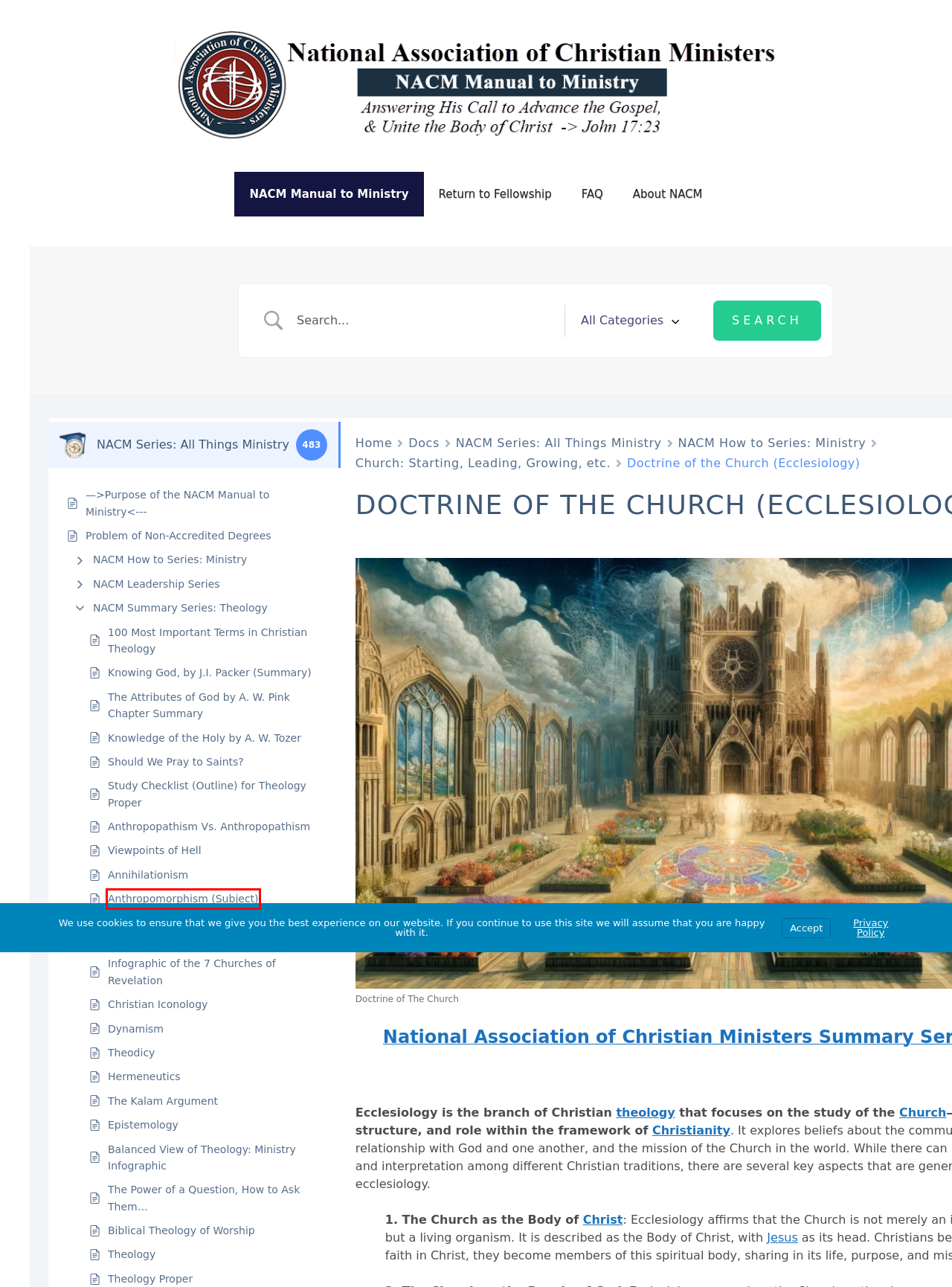Evaluate the webpage screenshot and identify the element within the red bounding box. Select the webpage description that best fits the new webpage after clicking the highlighted element. Here are the candidates:
A. Dynamism | NACM Manual to Ministry
B. Church: Starting, Leading, Growing, etc. | NACM Manual to Ministry
C. National Association of Christian Ministers – Official Online Fellowship
D. --->Purpose of the NACM Manual to Ministry | NACM Manual to Ministry
E. Docs | NACM HelpDesk
F. Privacy Policy | NACM Manual to Ministry
G. Knowing God, by J.I. Packer (Summary) | NACM Manual to Ministry
H. Anthropomorphism (Subject) | NACM Manual to Ministry

H